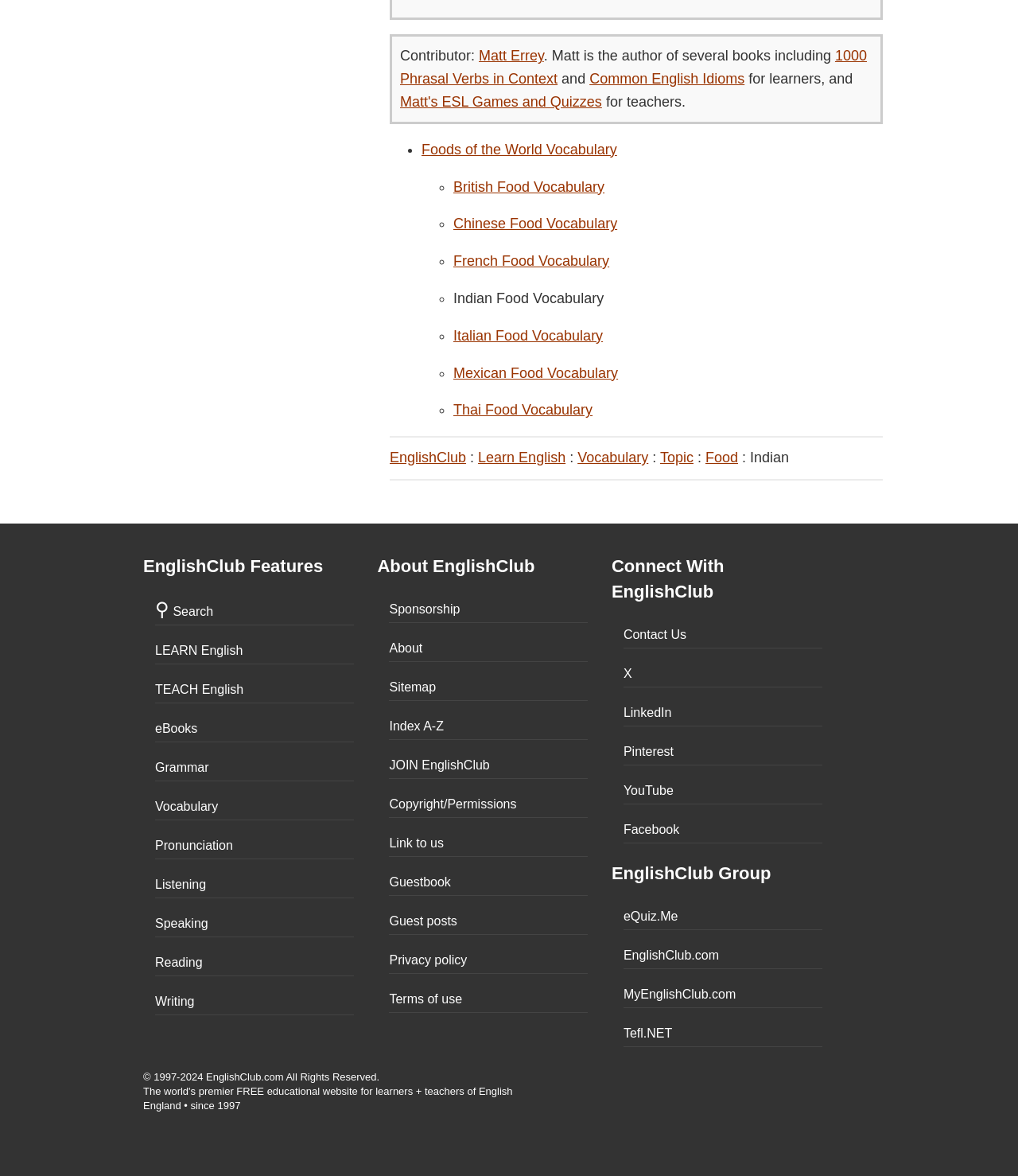Please identify the bounding box coordinates of the clickable element to fulfill the following instruction: "Click on the 'Foods of the World Vocabulary' link". The coordinates should be four float numbers between 0 and 1, i.e., [left, top, right, bottom].

[0.414, 0.12, 0.606, 0.134]